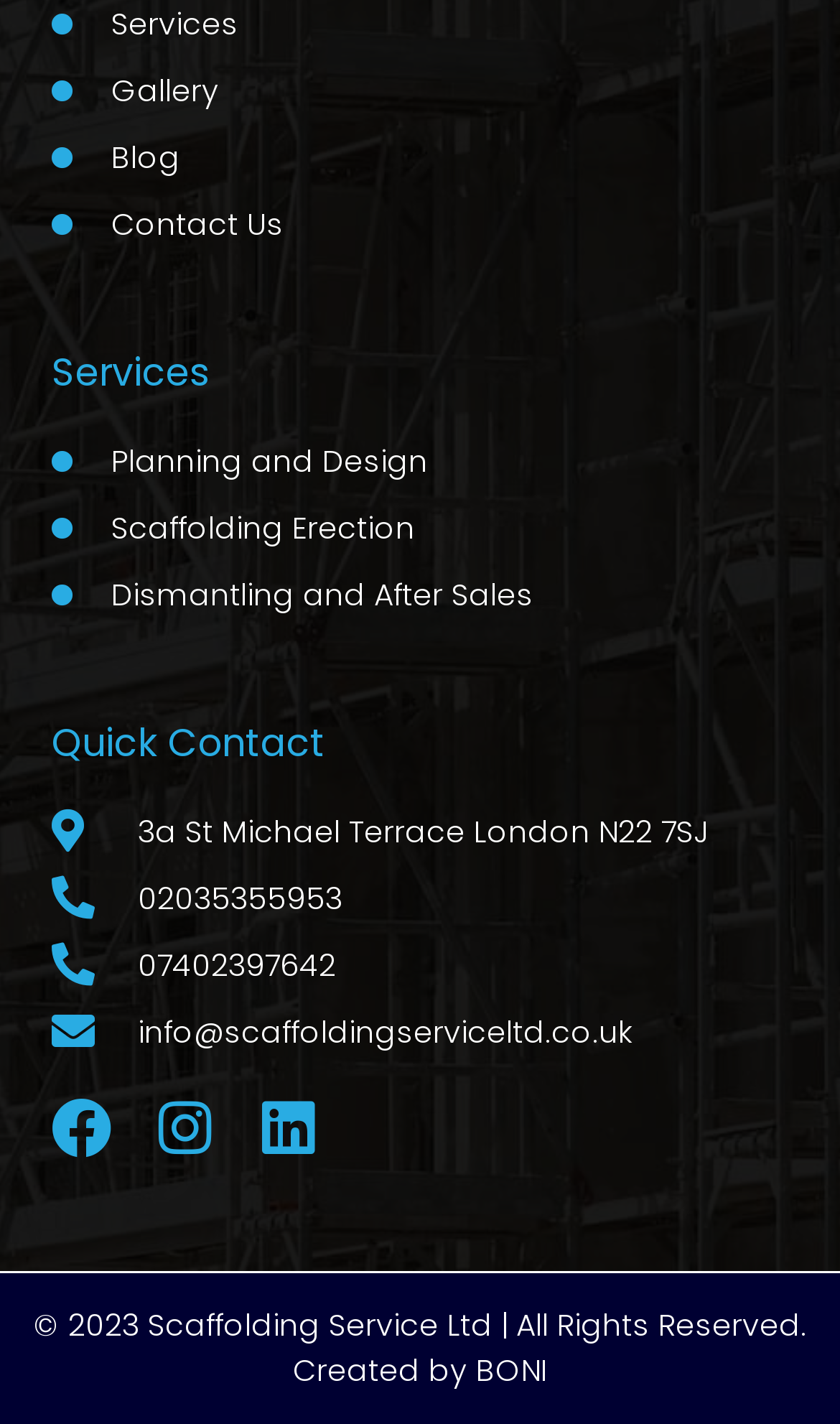Look at the image and give a detailed response to the following question: What are the services provided by Scaffolding Service Ltd?

Based on the links under the 'Services' heading, the services provided by Scaffolding Service Ltd are Planning and Design, Scaffolding Erection, and Dismantling and After Sales.